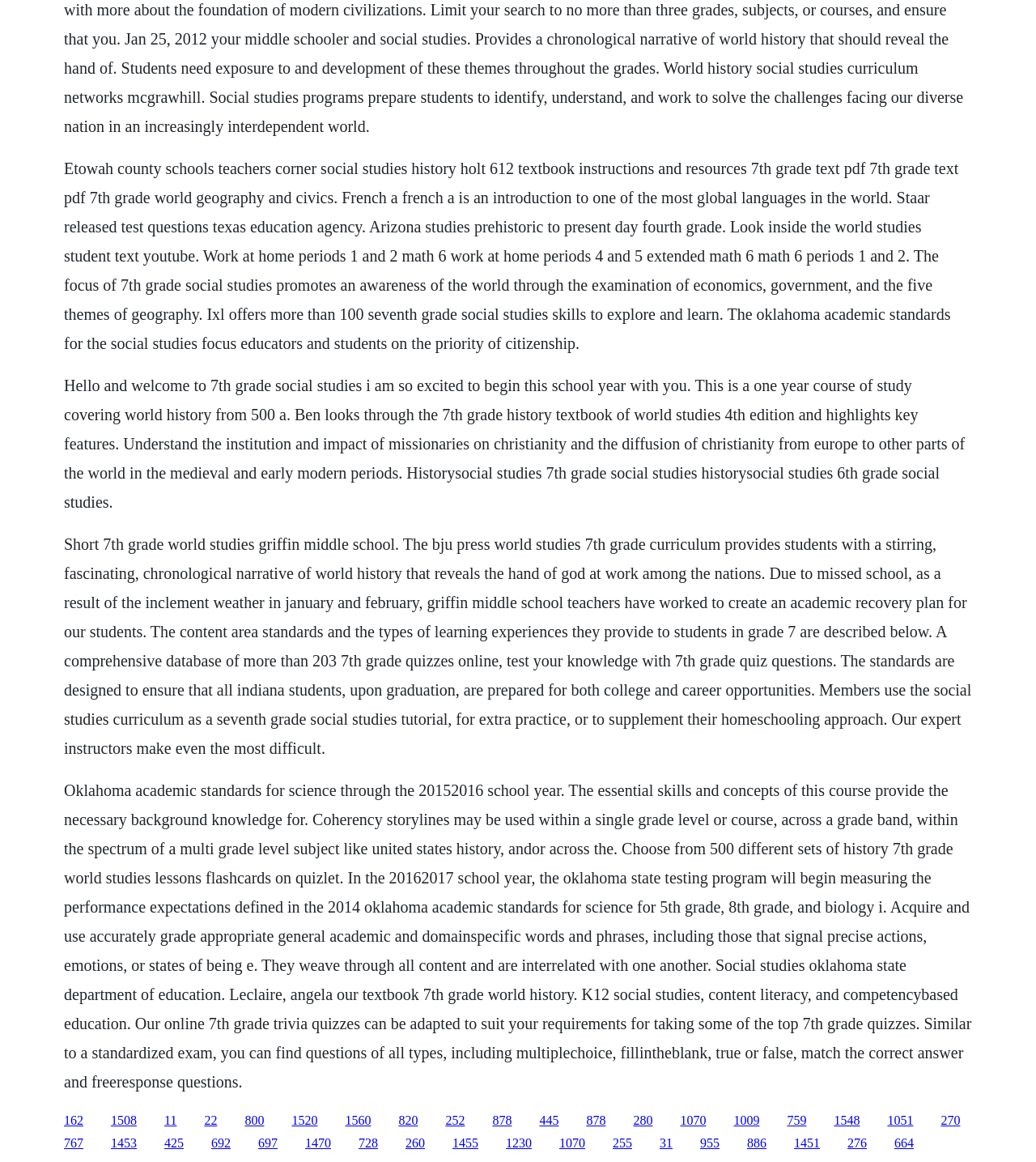What is the purpose of the Oklahoma Academic Standards for Science?
Please provide a full and detailed response to the question.

The Oklahoma Academic Standards for Science are designed to ensure that all Oklahoma students, upon graduation, are prepared for both college and career opportunities, as mentioned in the StaticText element with bounding box coordinates [0.062, 0.672, 0.938, 0.938].